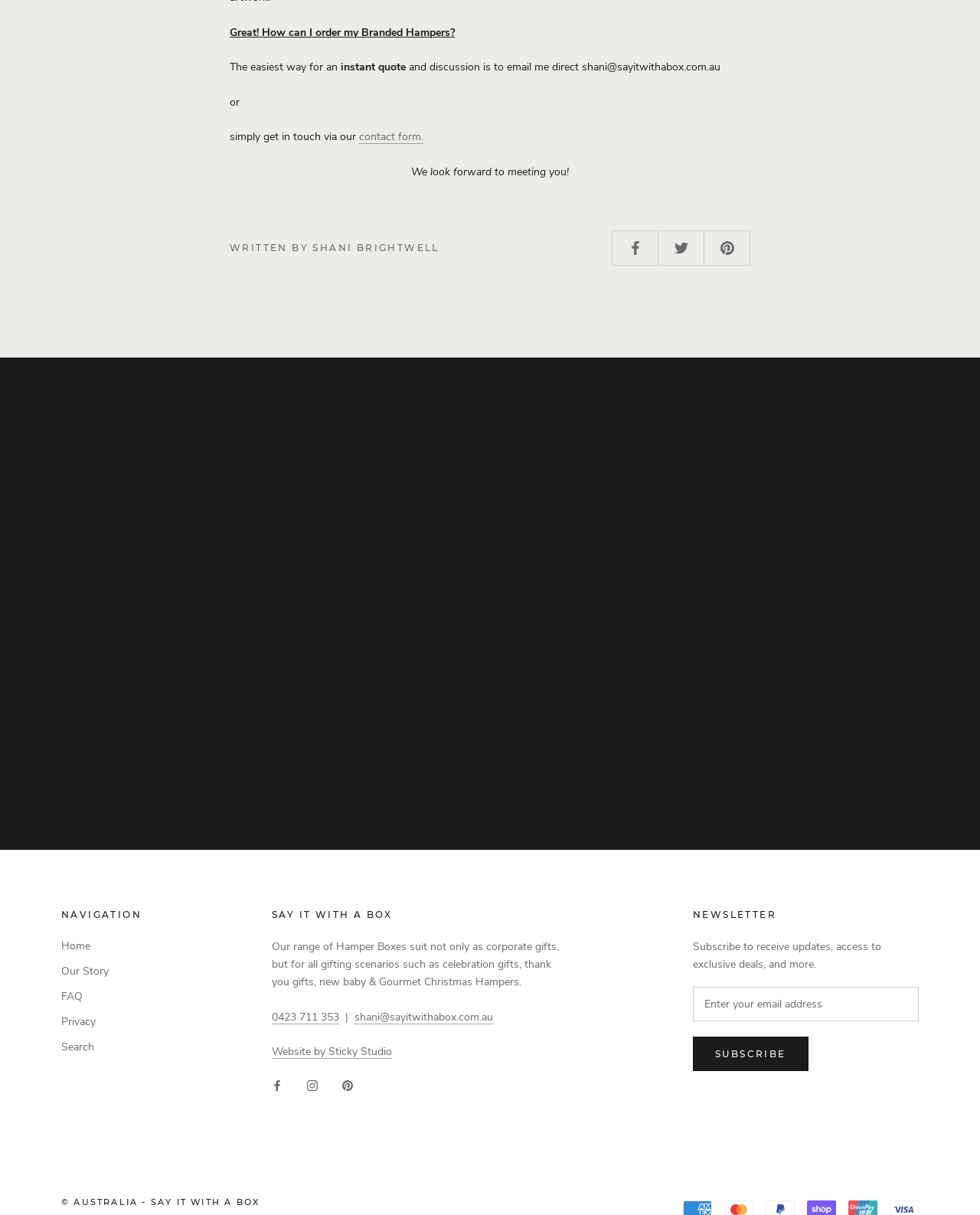Find the bounding box coordinates for the HTML element described as: "Dental". The coordinates should consist of four float values between 0 and 1, i.e., [left, top, right, bottom].

None